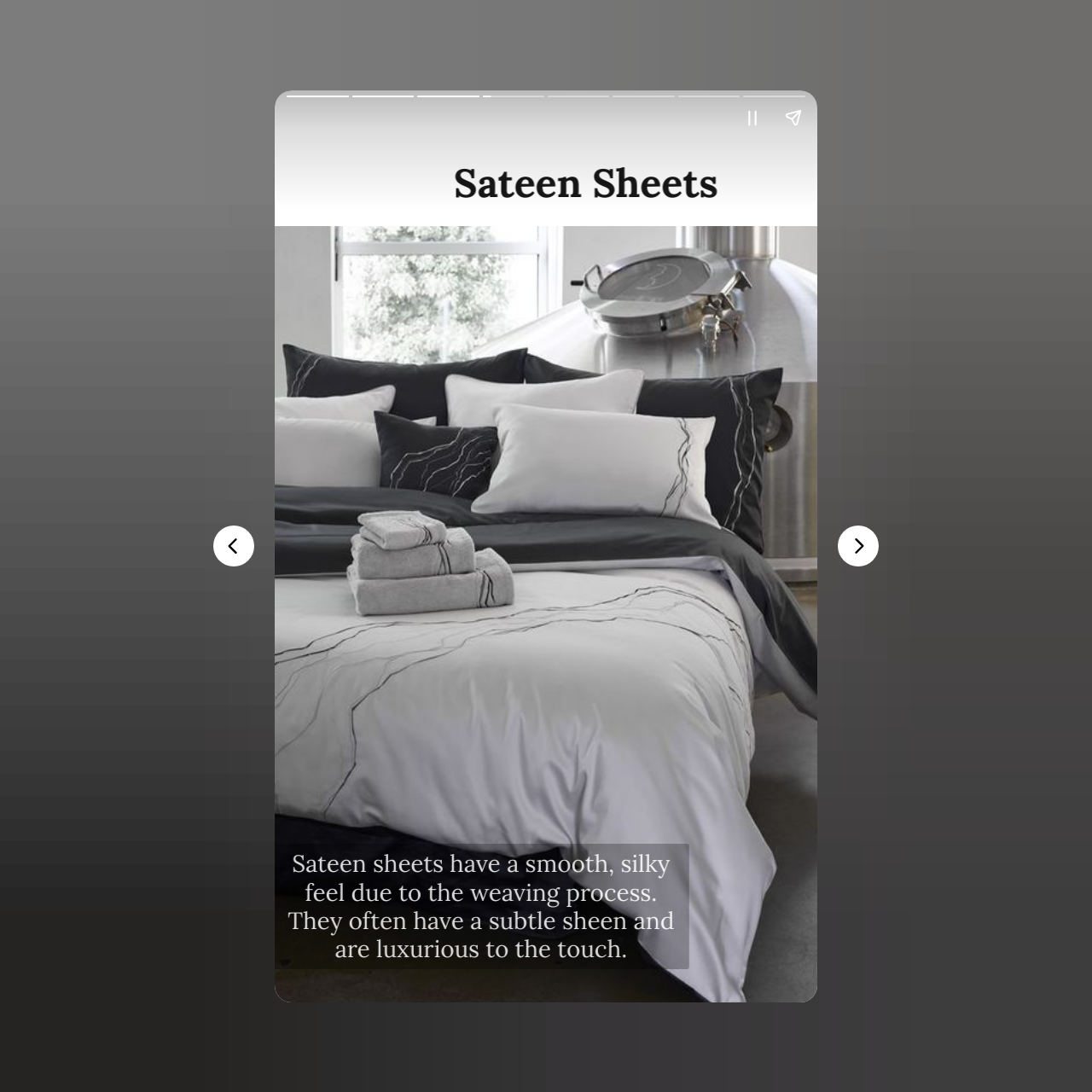What is the function of the 'Pause story' and 'Share story' buttons?
Please provide a detailed and comprehensive answer to the question.

I inferred this by analyzing the labels and positions of the buttons, which suggest that they are used to pause and share a story or narrative, possibly related to the products being described.